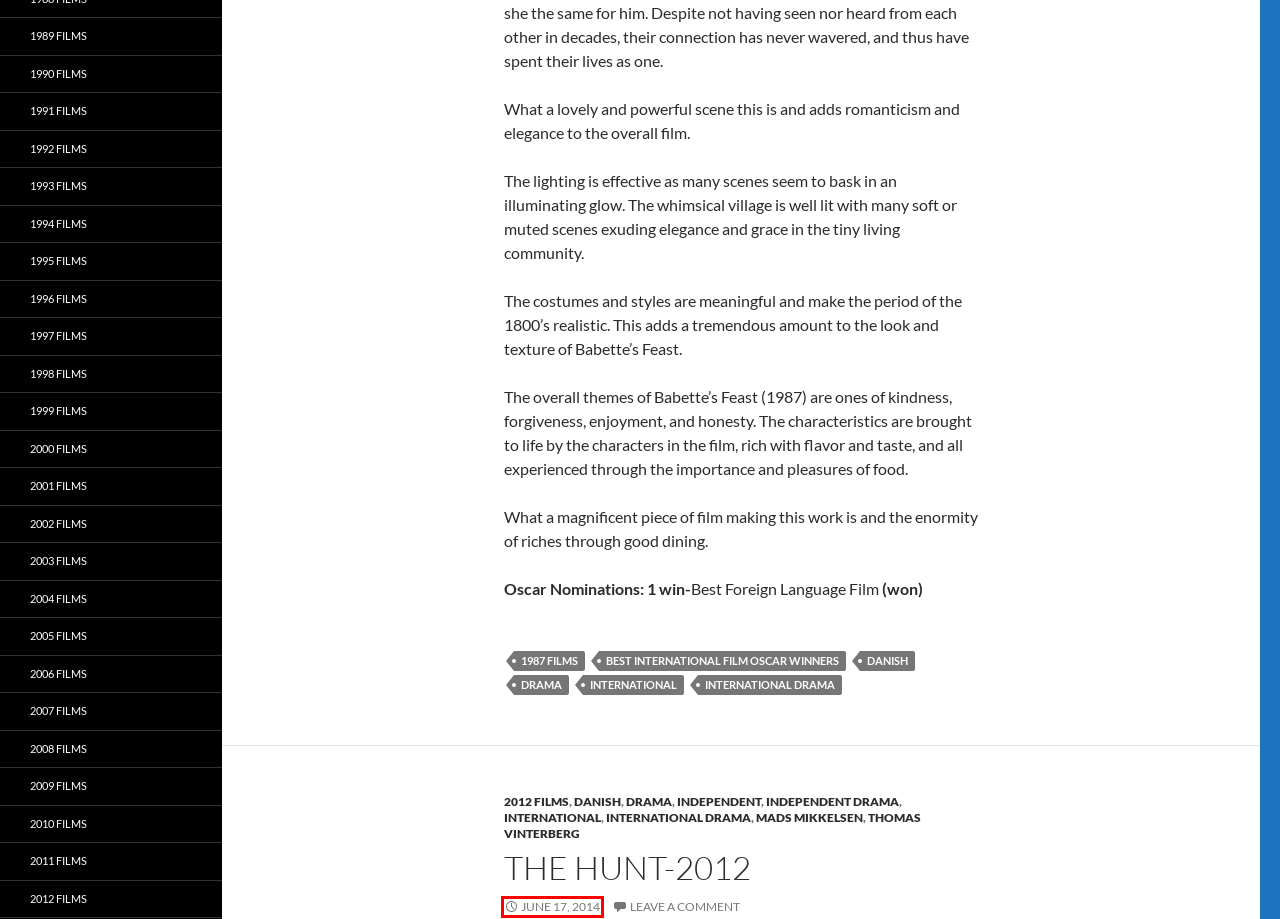You have been given a screenshot of a webpage, where a red bounding box surrounds a UI element. Identify the best matching webpage description for the page that loads after the element in the bounding box is clicked. Options include:
A. 2010 Films | Scott's Film Reviews-1,425 + Reviews posted so far!!!
B. The Hunt-2012 | Scott's Film Reviews-1,425 + Reviews posted so far!!!
C. 2012 Films | Scott's Film Reviews-1,425 + Reviews posted so far!!!
D. 2001 Films | Scott's Film Reviews-1,425 + Reviews posted so far!!!
E. 2009 Films | Scott's Film Reviews-1,425 + Reviews posted so far!!!
F. 1996 Films | Scott's Film Reviews-1,425 + Reviews posted so far!!!
G. 1989 Films | Scott's Film Reviews-1,425 + Reviews posted so far!!!
H. 1994 Films | Scott's Film Reviews-1,425 + Reviews posted so far!!!

B